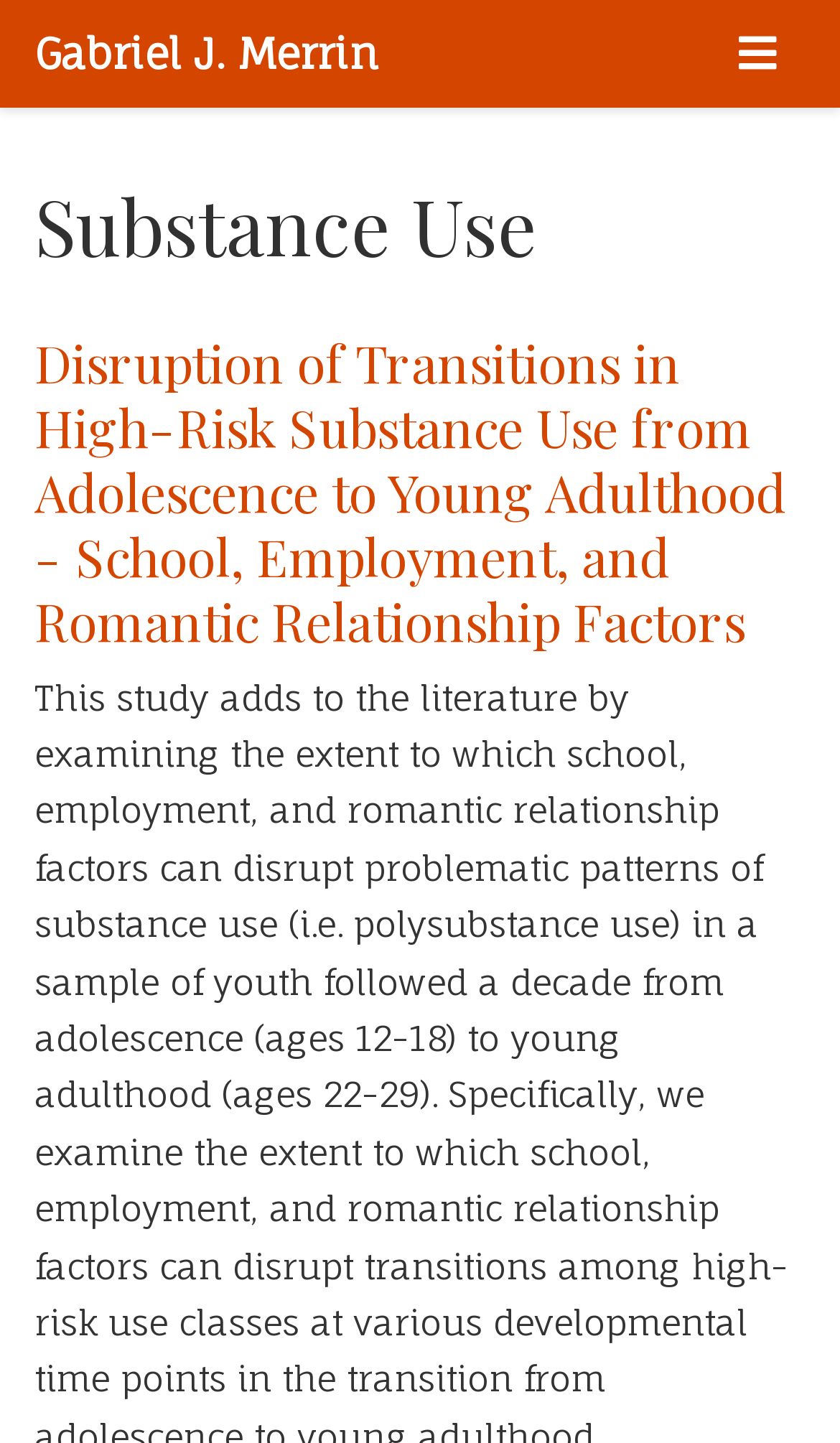Predict the bounding box coordinates for the UI element described as: "Gabriel J. Merrin". The coordinates should be four float numbers between 0 and 1, presented as [left, top, right, bottom].

[0.041, 0.0, 0.451, 0.075]